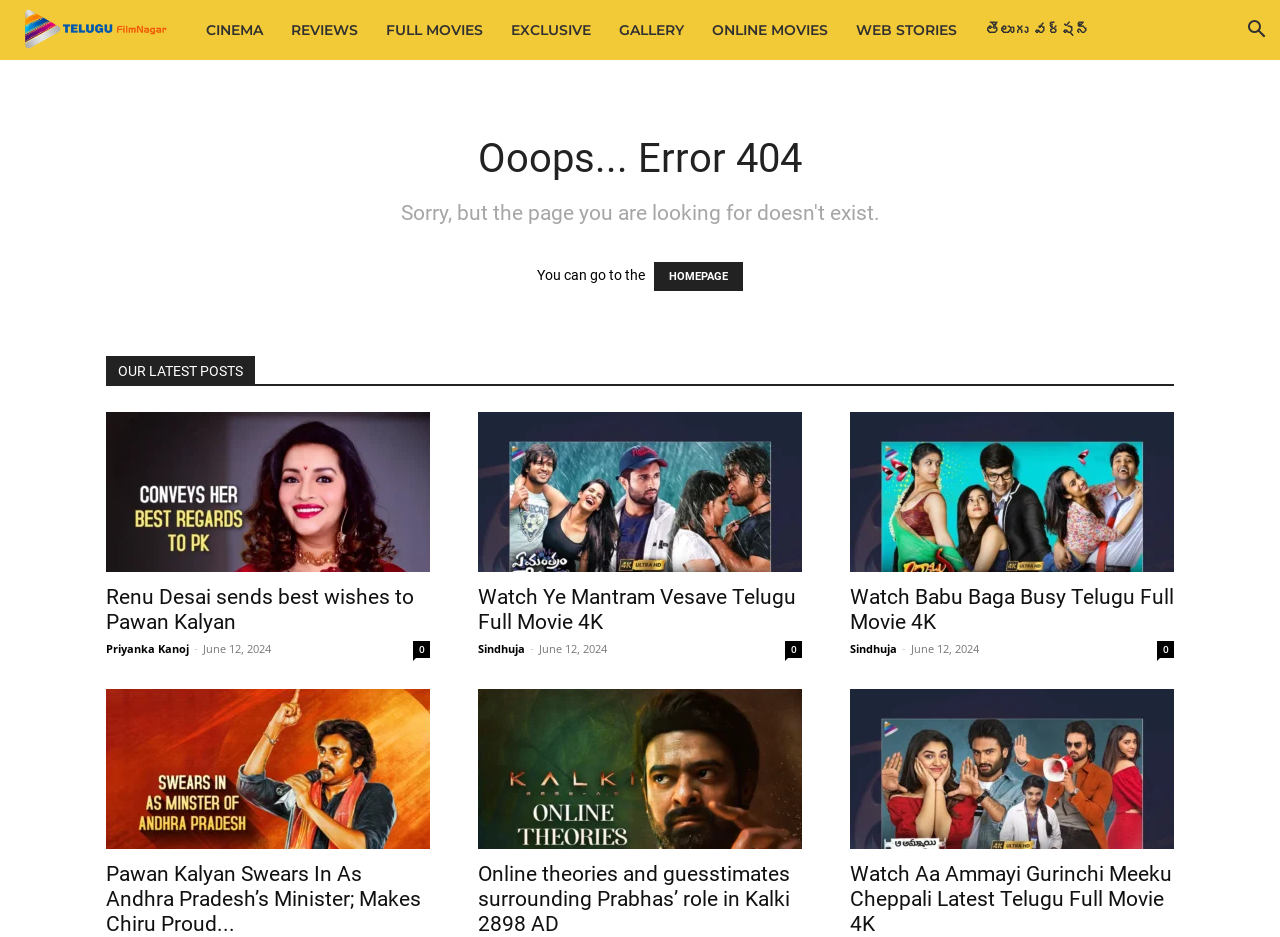Please provide the bounding box coordinates for the element that needs to be clicked to perform the following instruction: "watch Ye Mantram Vesave Telugu Full Movie 4K". The coordinates should be given as four float numbers between 0 and 1, i.e., [left, top, right, bottom].

[0.373, 0.44, 0.627, 0.61]